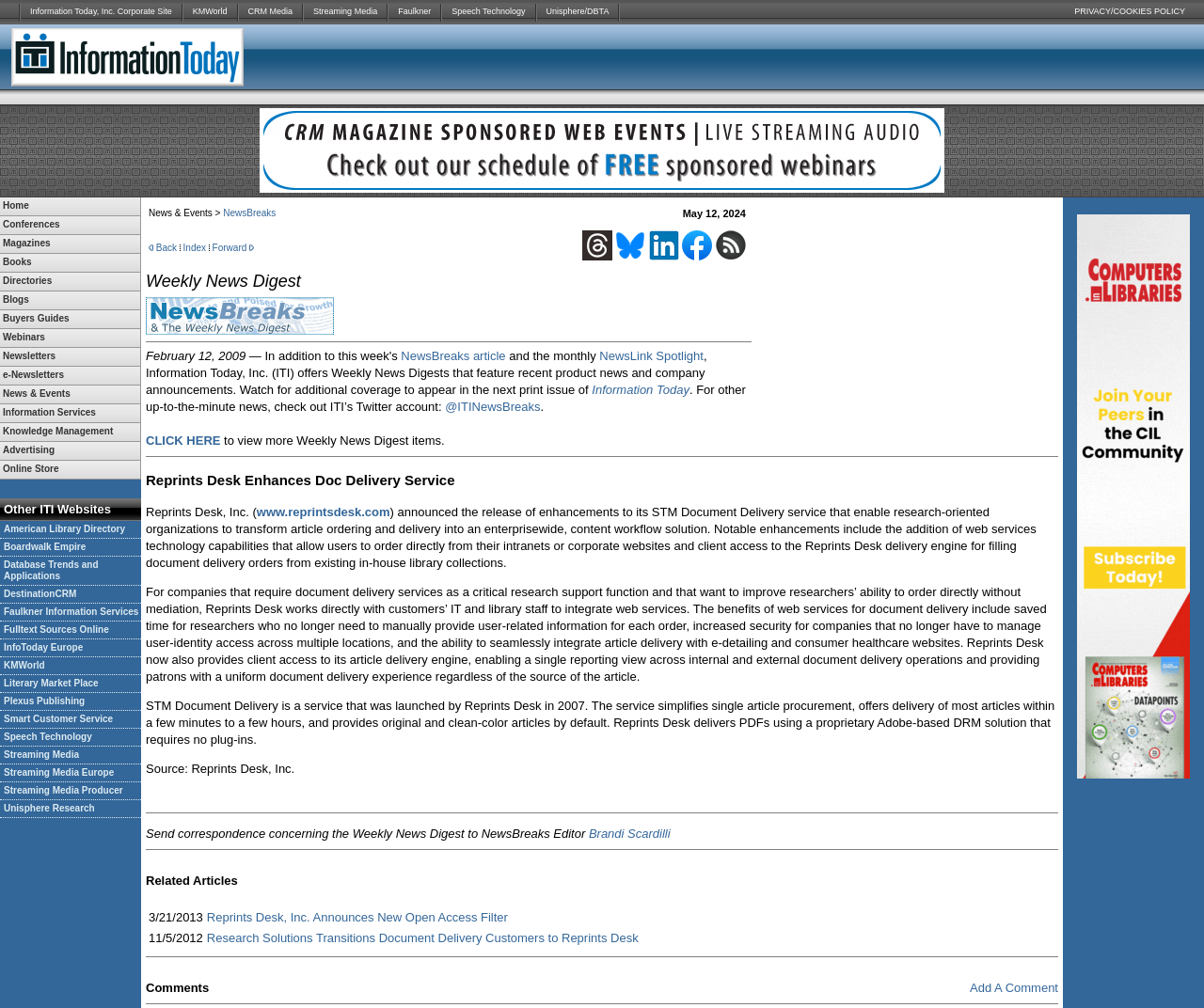Please specify the bounding box coordinates of the element that should be clicked to execute the given instruction: 'Click Home'. Ensure the coordinates are four float numbers between 0 and 1, expressed as [left, top, right, bottom].

[0.0, 0.196, 0.116, 0.214]